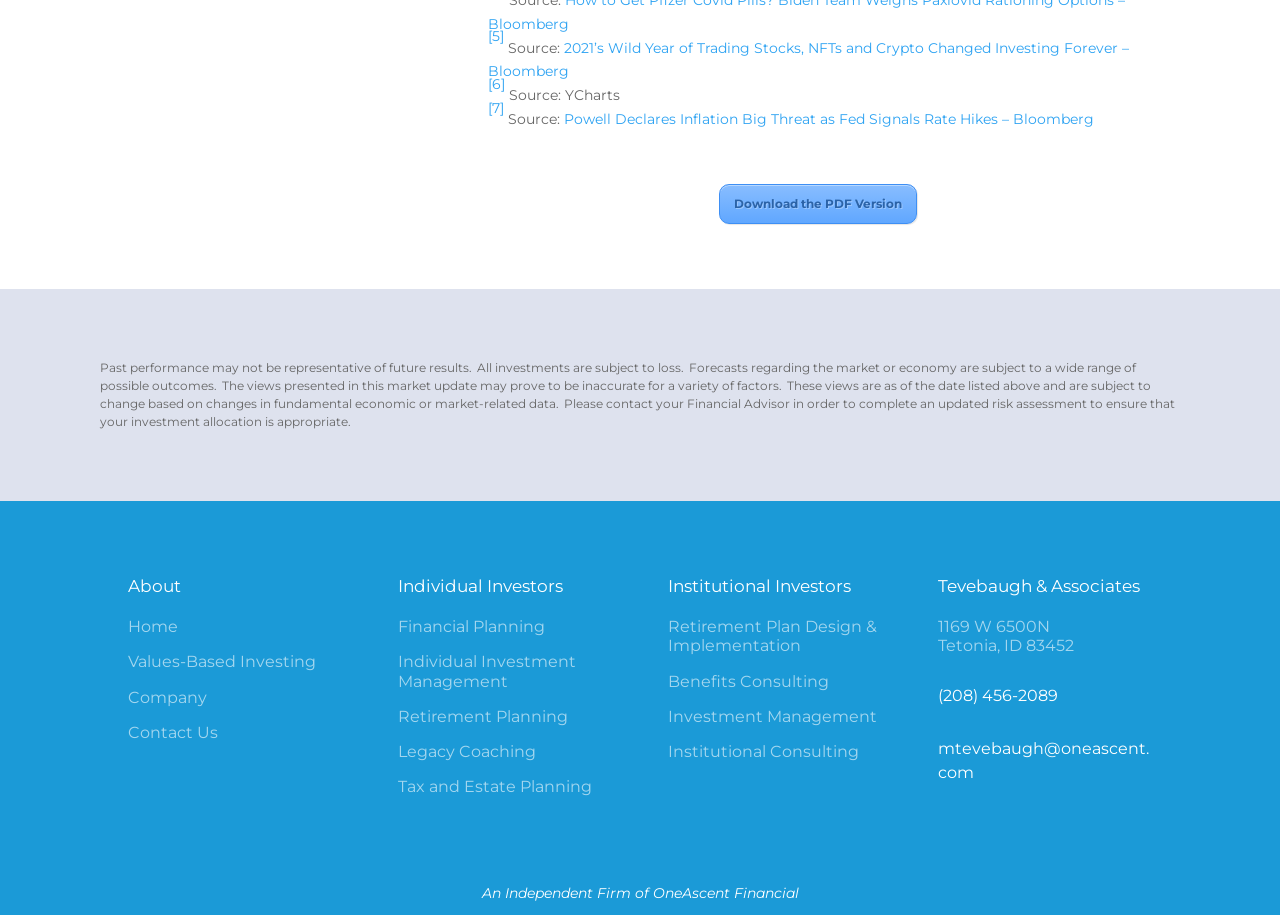Highlight the bounding box coordinates of the region I should click on to meet the following instruction: "View the recent comments".

None